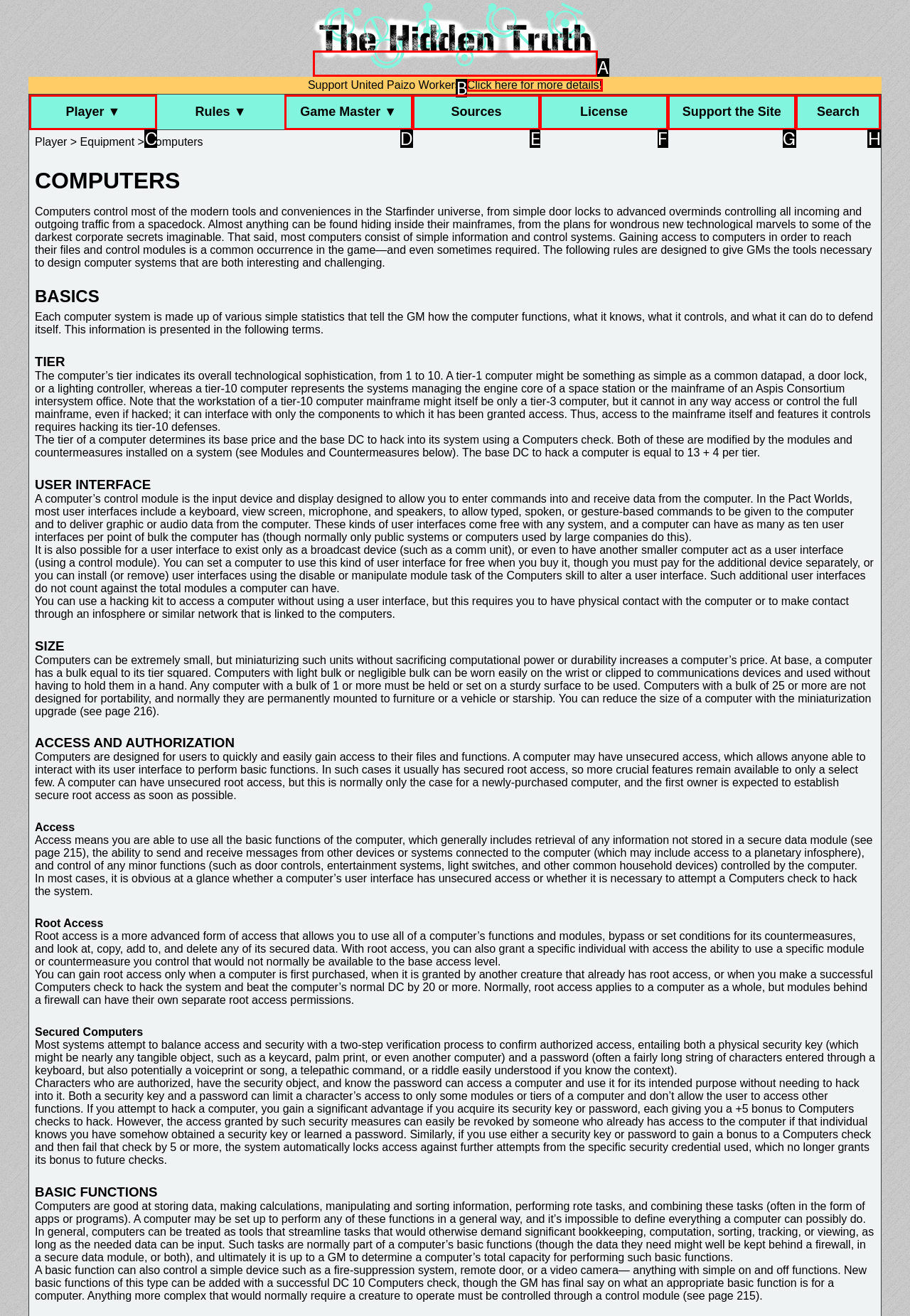Determine which option fits the element description: Search
Answer with the option’s letter directly.

H